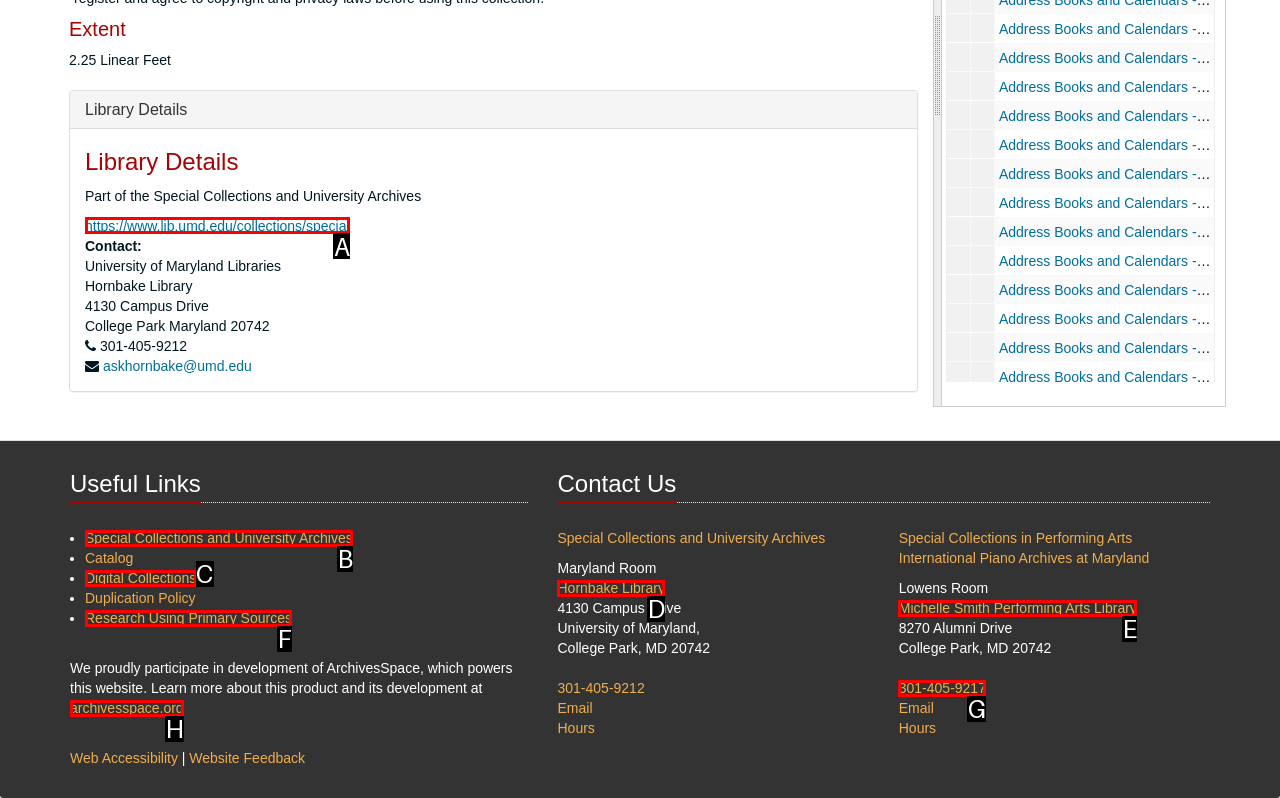Based on the description: Michelle Smith Performing Arts Library
Select the letter of the corresponding UI element from the choices provided.

E